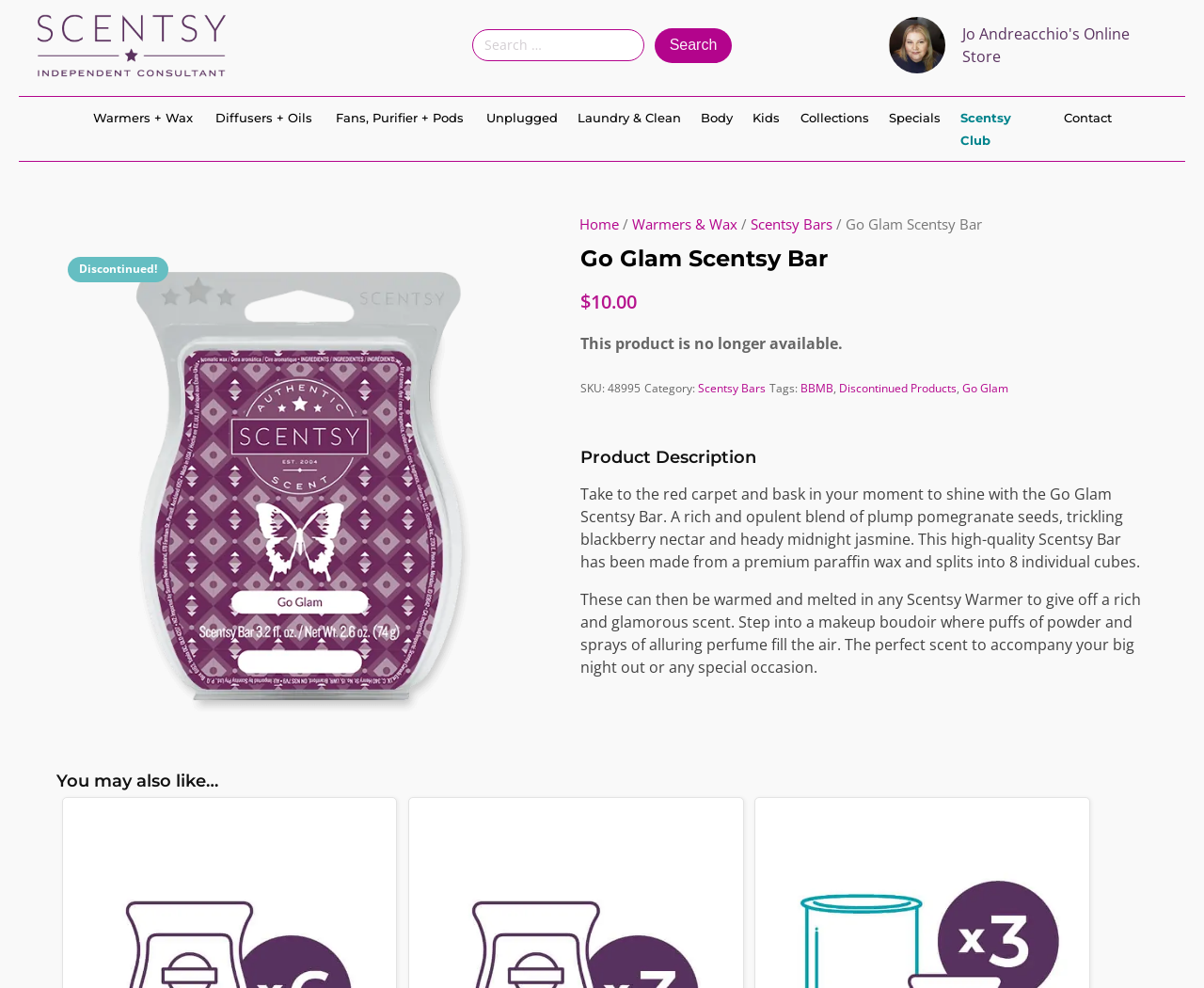What is the name of the product?
Answer the question with as much detail as possible.

I determined the answer by looking at the heading element with the text 'Go Glam Scentsy Bar' and the image element with the same name, which suggests that it is the name of the product being displayed on the webpage.